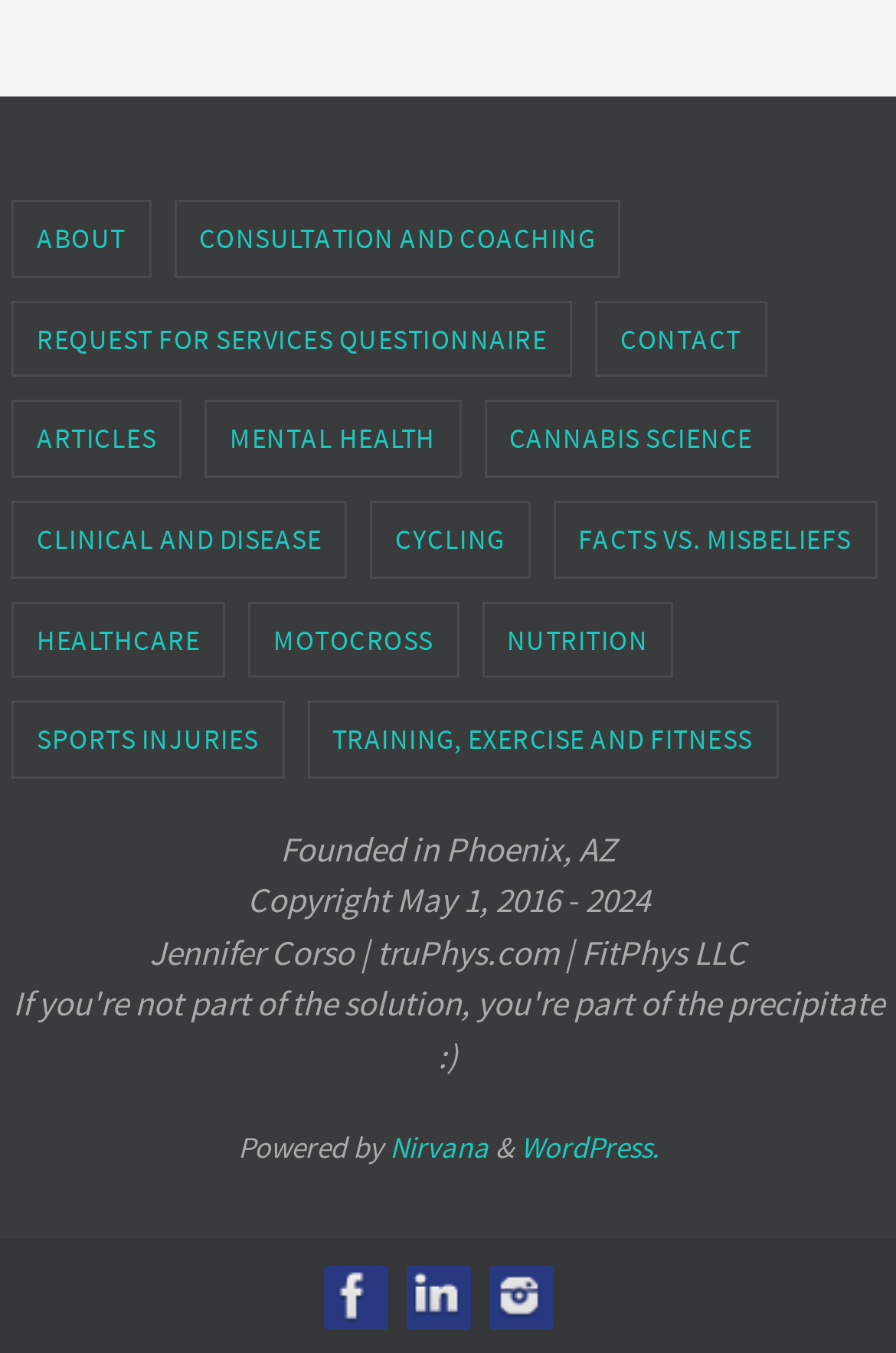What is the year range of the copyright?
Look at the image and respond to the question as thoroughly as possible.

I found the answer by looking at the StaticText element with the text 'Copyright May 1, 2016 - 2024' which is located at [0.276, 0.649, 0.724, 0.681]. This text suggests that the copyright year range is from 2016 to 2024.